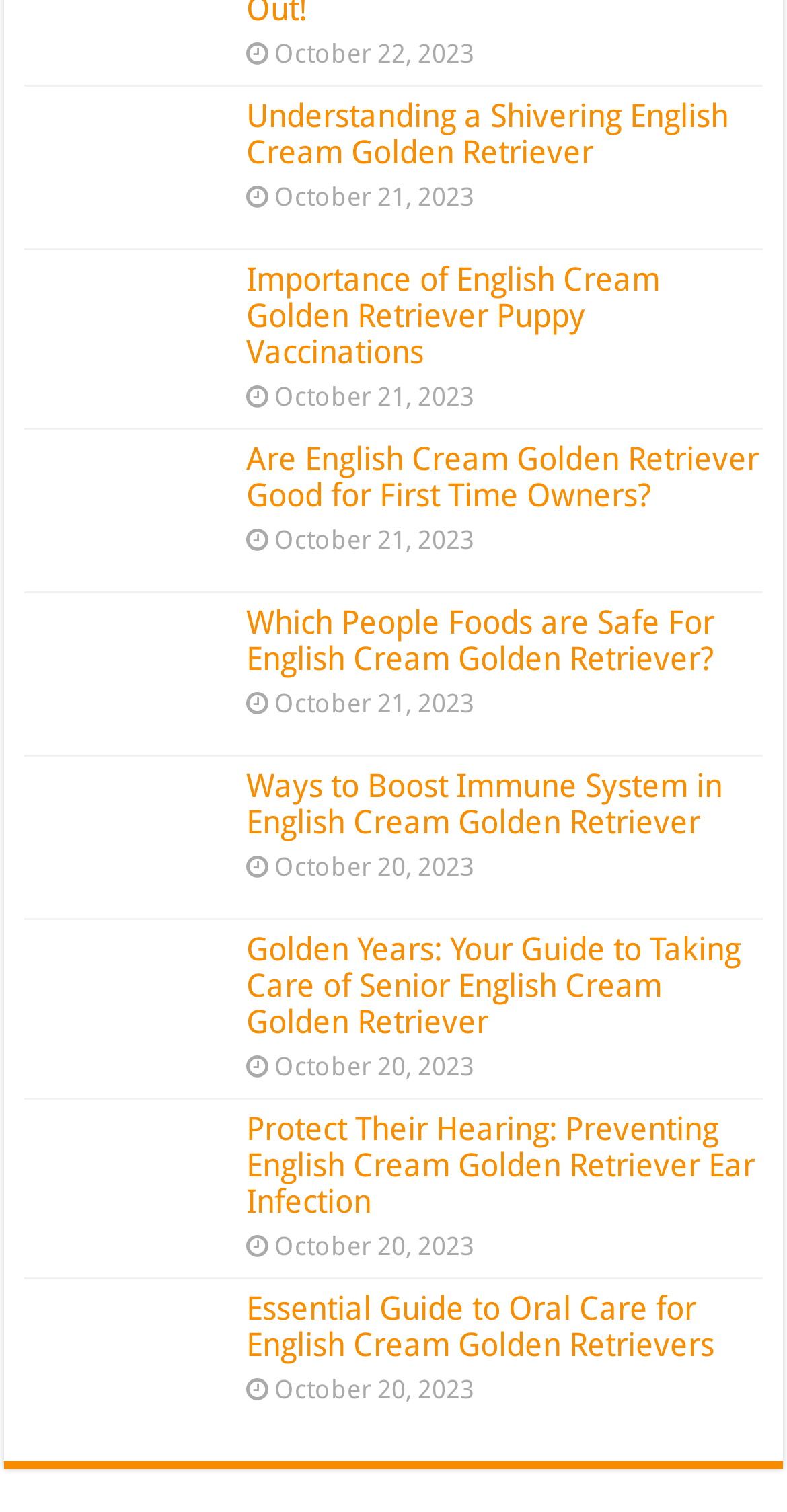Determine the bounding box coordinates for the clickable element to execute this instruction: "Explore the guide to Taking Care of Senior English Cream Golden Retriever". Provide the coordinates as four float numbers between 0 and 1, i.e., [left, top, right, bottom].

[0.313, 0.616, 0.941, 0.689]